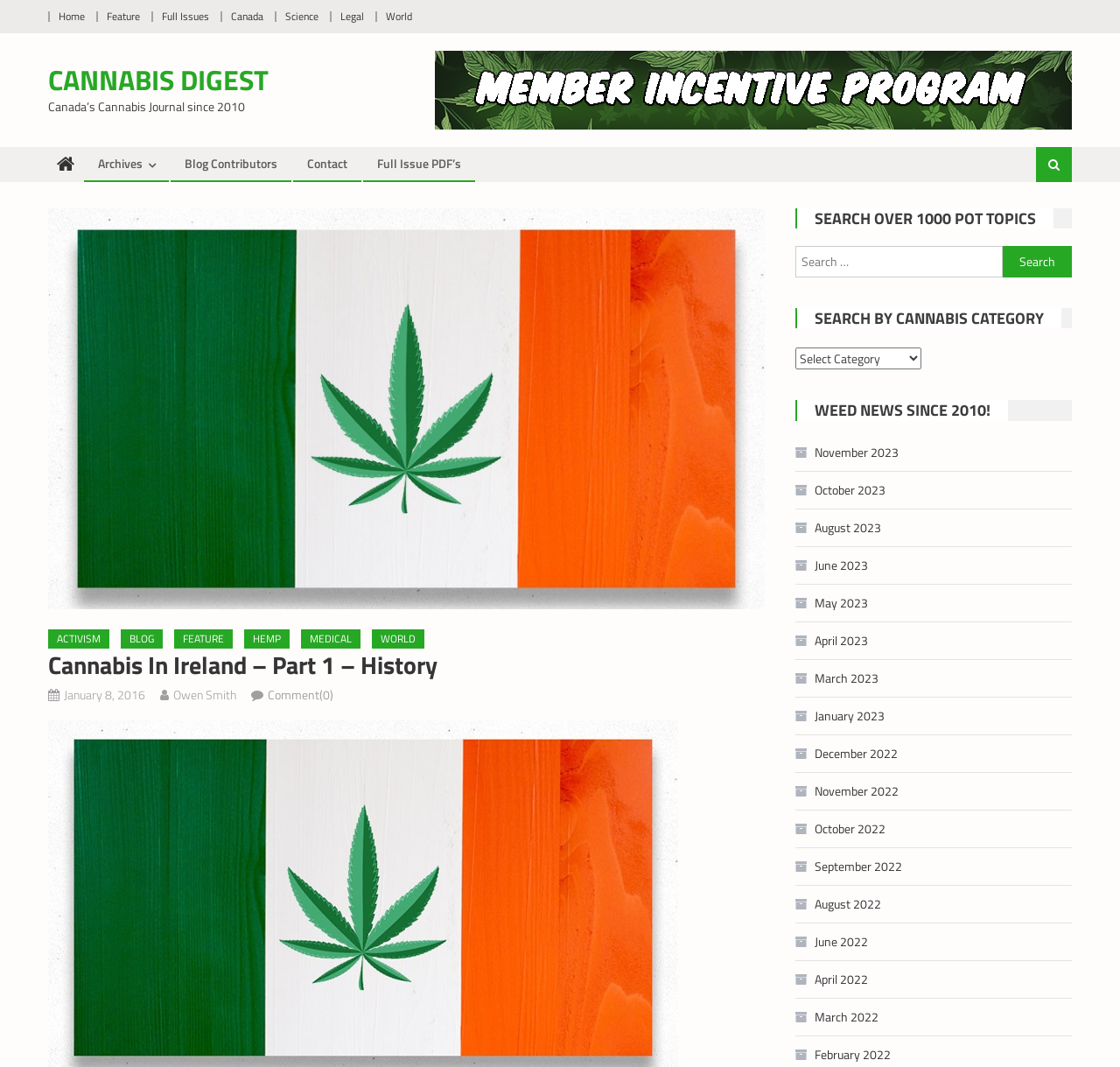Determine the bounding box coordinates of the region I should click to achieve the following instruction: "Click on the 'Home' link". Ensure the bounding box coordinates are four float numbers between 0 and 1, i.e., [left, top, right, bottom].

[0.052, 0.007, 0.076, 0.023]